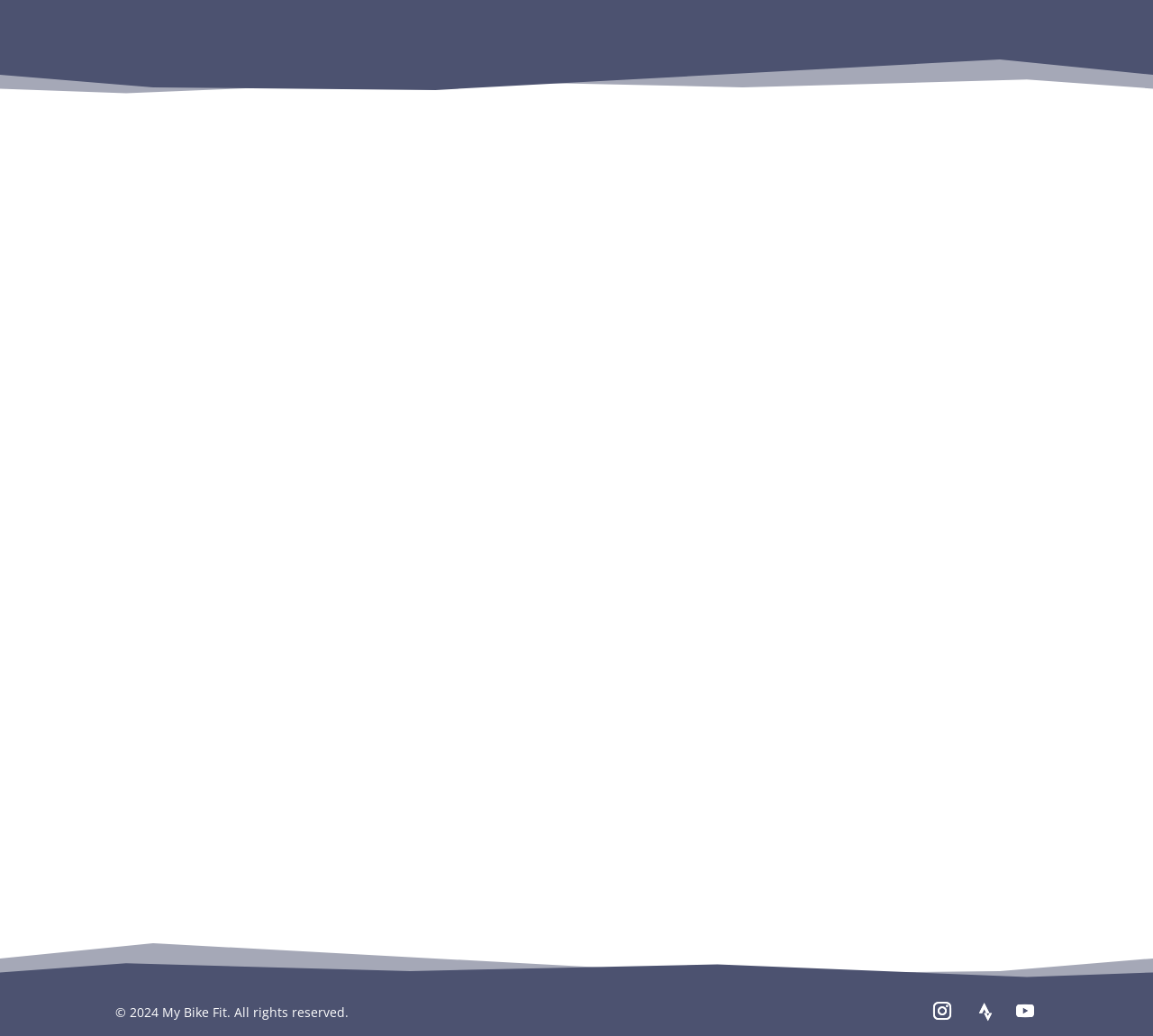Locate the bounding box coordinates of the region to be clicked to comply with the following instruction: "Enter your message". The coordinates must be four float numbers between 0 and 1, in the form [left, top, right, bottom].

[0.195, 0.436, 0.787, 0.481]